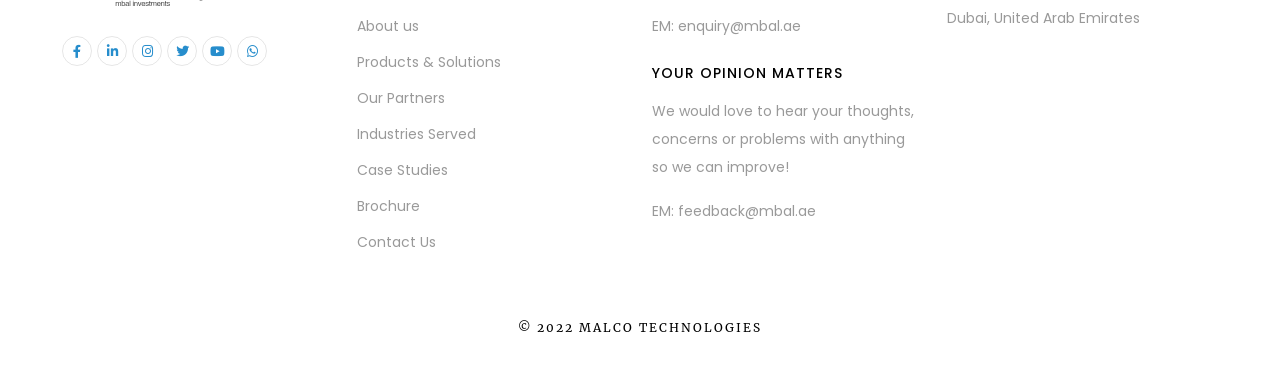Using the webpage screenshot and the element description Brochure, determine the bounding box coordinates. Specify the coordinates in the format (top-left x, top-left y, bottom-right x, bottom-right y) with values ranging from 0 to 1.

[0.279, 0.5, 0.328, 0.551]